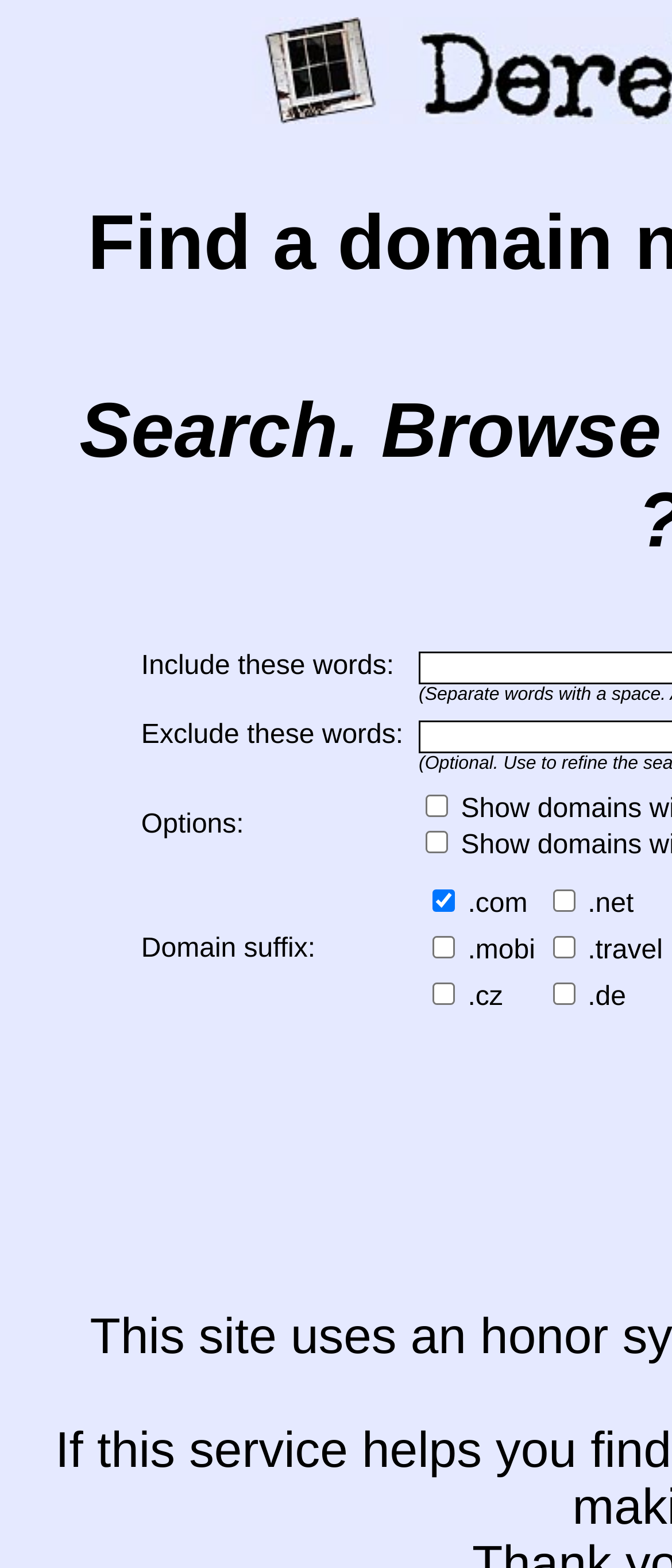Can you pinpoint the bounding box coordinates for the clickable element required for this instruction: "Check the first checkbox under 'Options:'"? The coordinates should be four float numbers between 0 and 1, i.e., [left, top, right, bottom].

[0.633, 0.507, 0.667, 0.521]